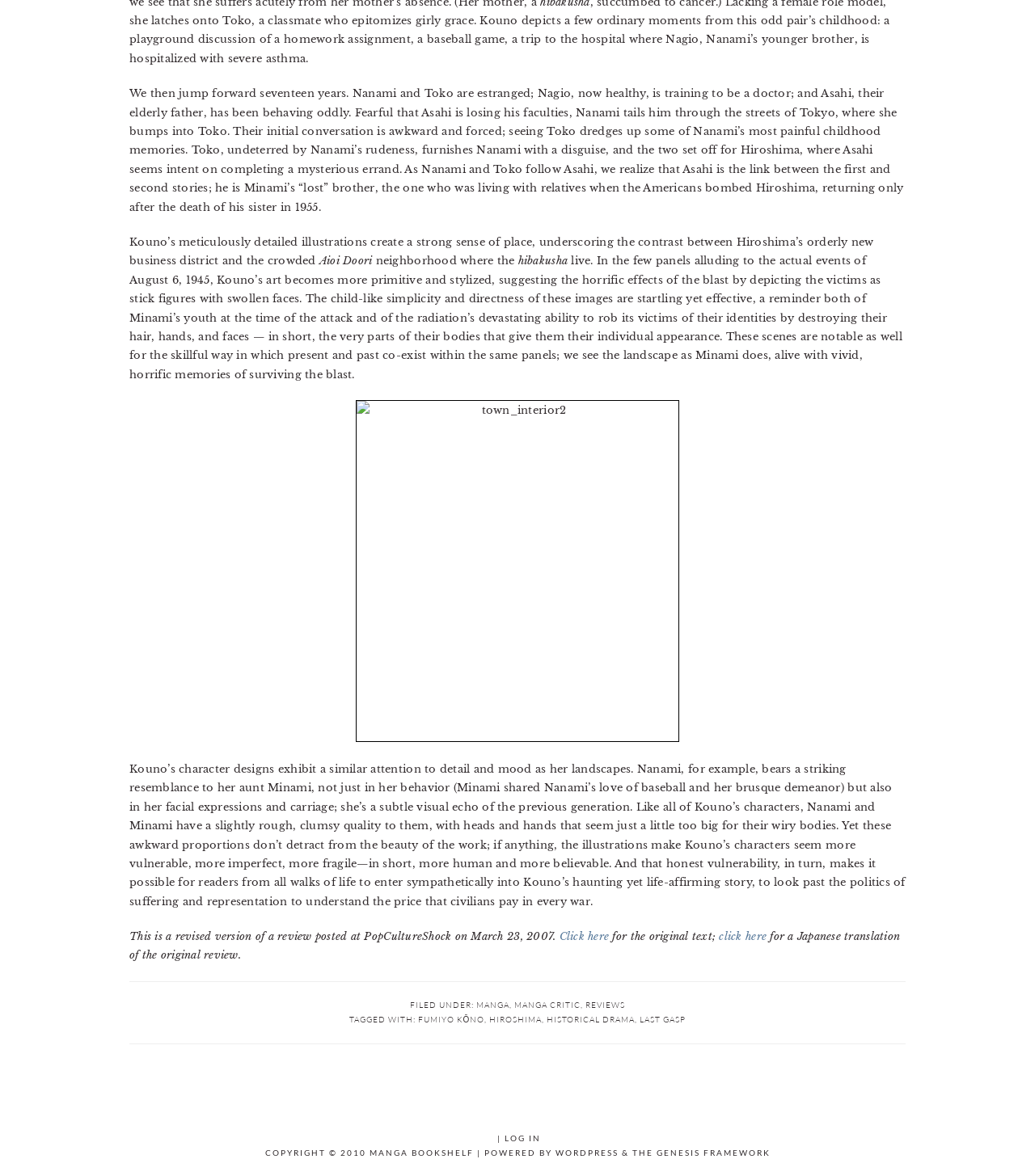What is the author's style?
Use the screenshot to answer the question with a single word or phrase.

Detailed and stylized